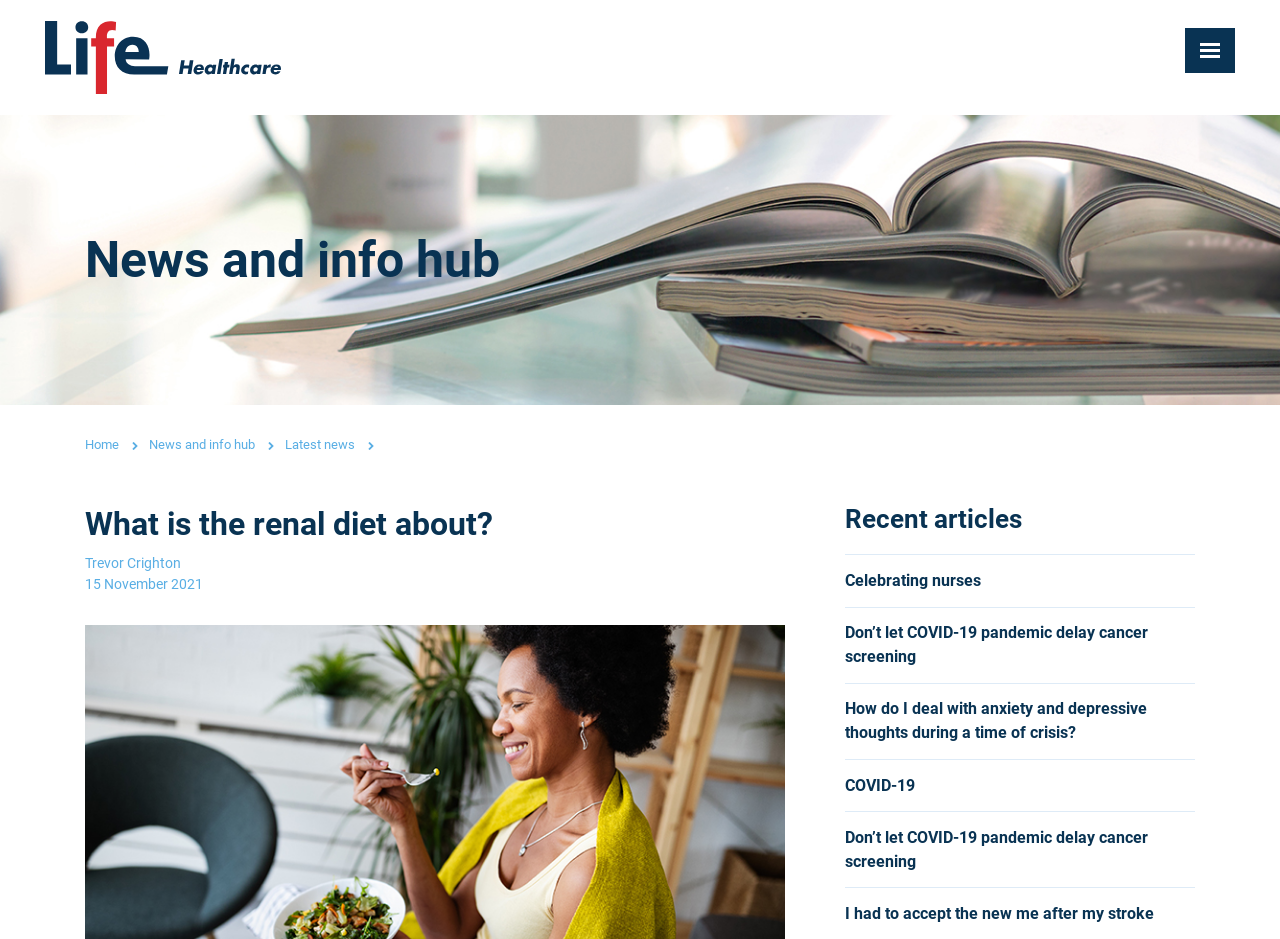What is the date of the article 'What is the renal diet about?'?
Offer a detailed and full explanation in response to the question.

The date of the article 'What is the renal diet about?' can be found below the article title, where it says '15 November 2021'.